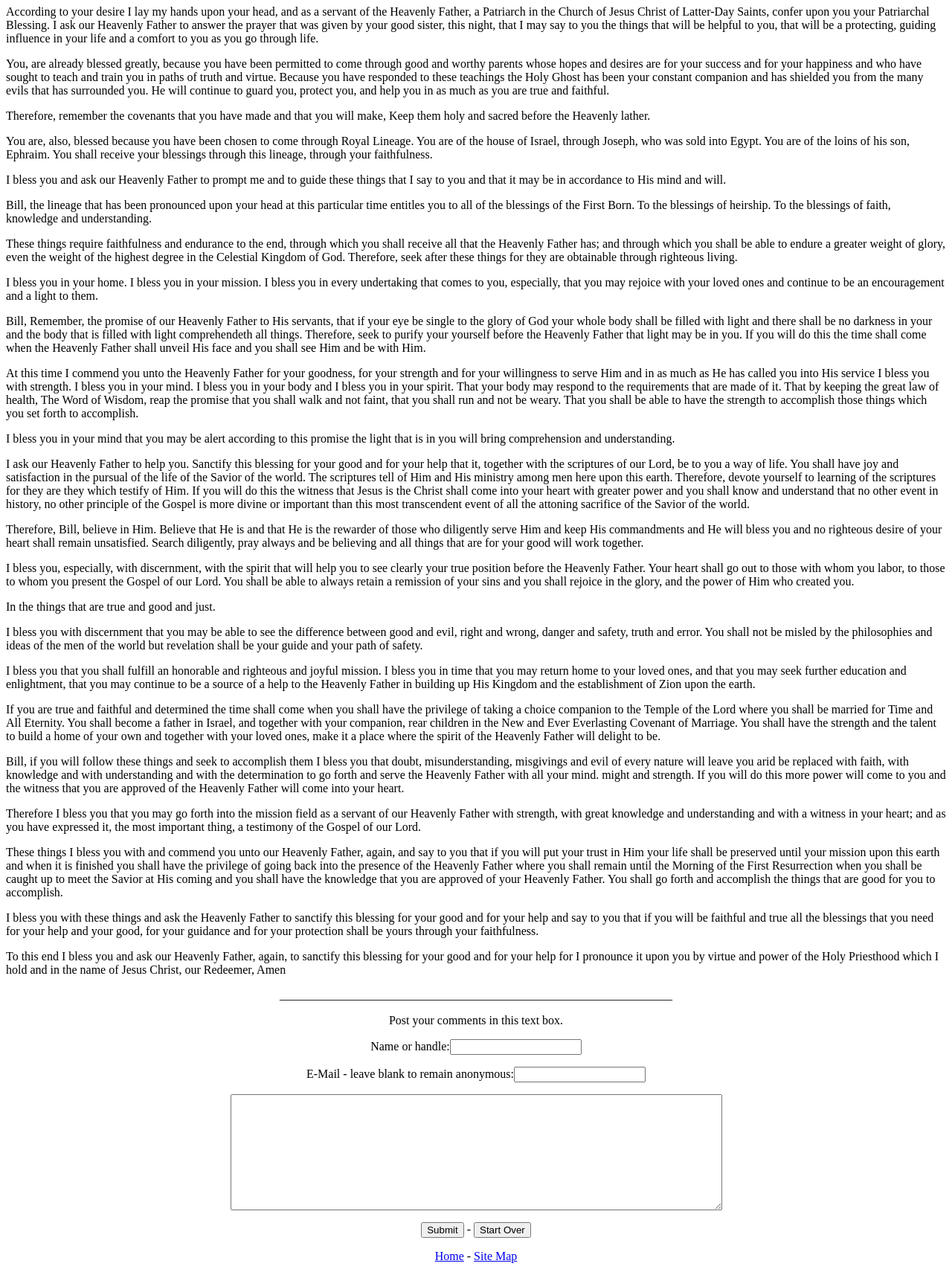What is the name of the link at the bottom of the page?
Give a single word or phrase as your answer by examining the image.

Home